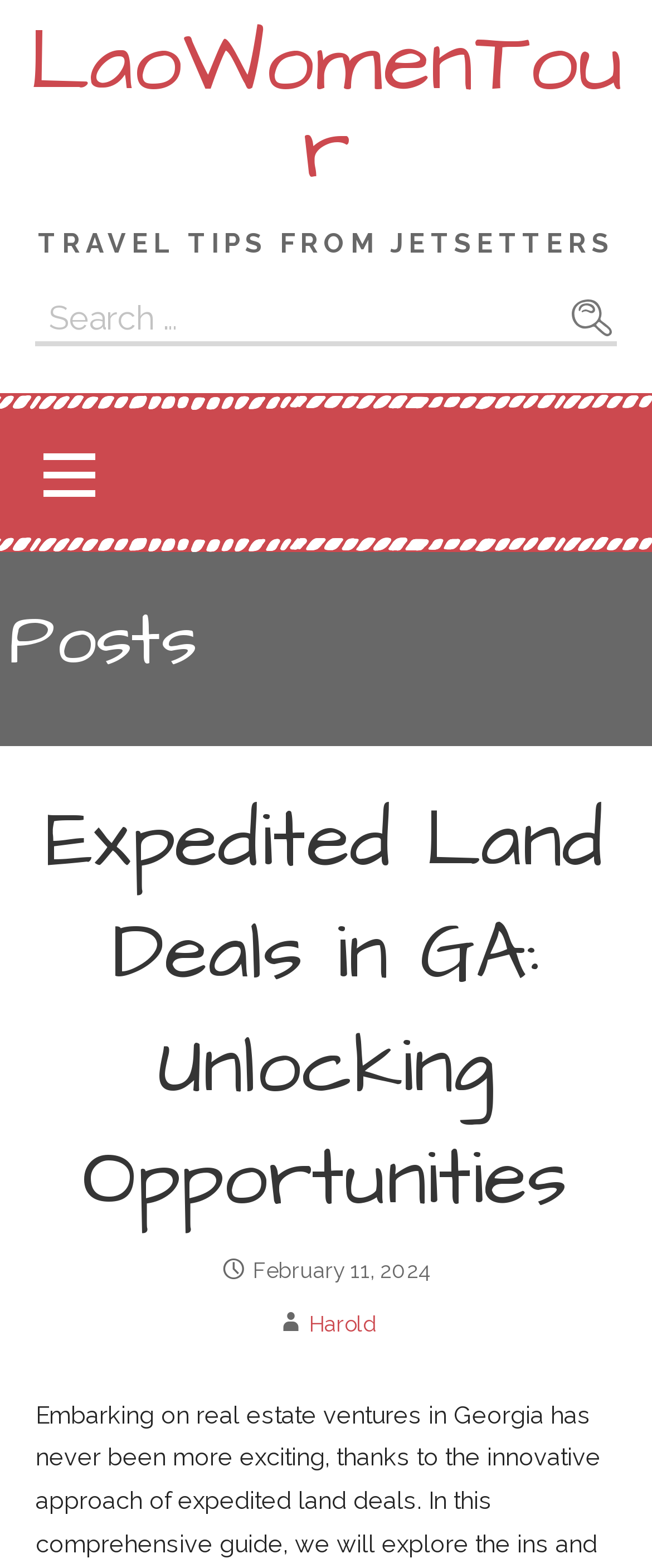Identify and provide the main heading of the webpage.

Expedited Land Deals in GA: Unlocking Opportunities